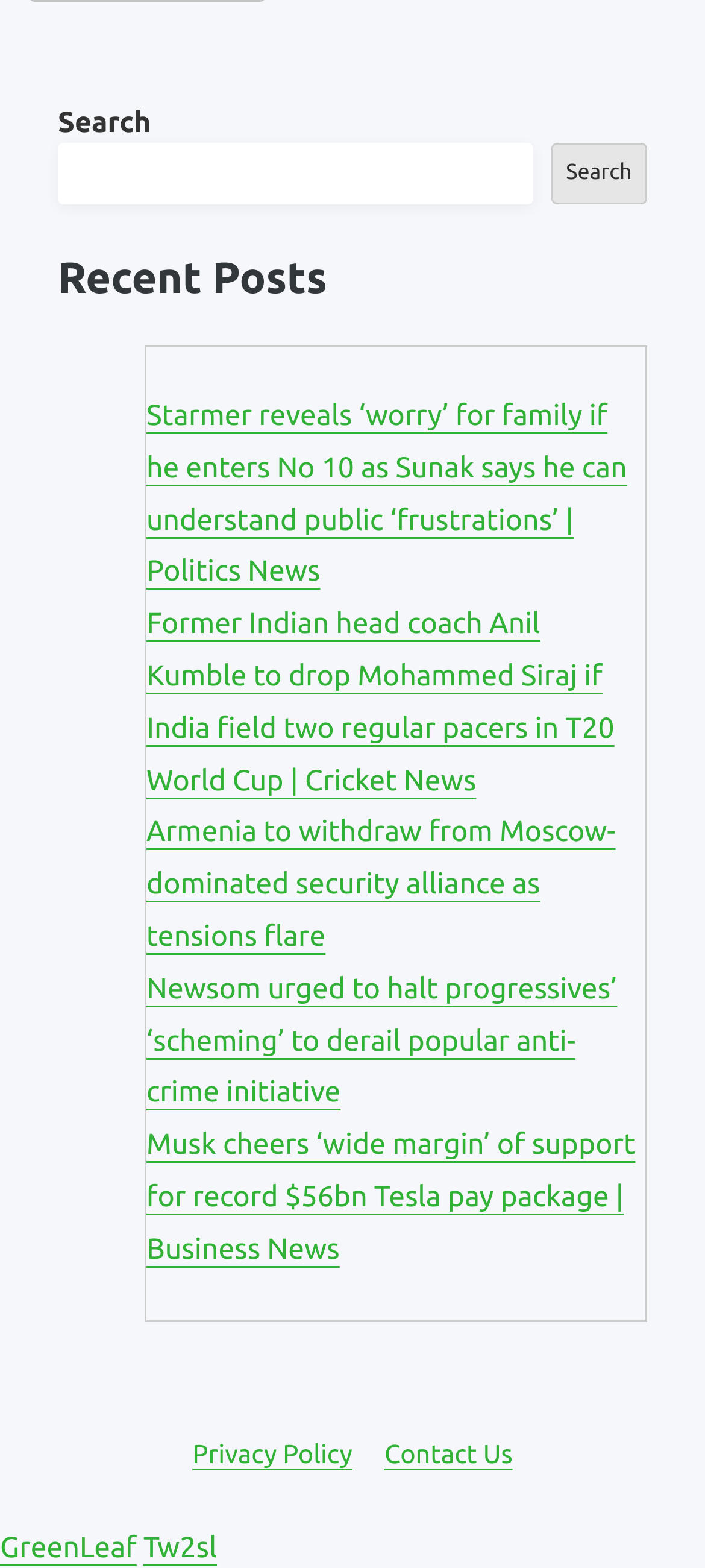Respond to the question below with a single word or phrase: What is the purpose of the search box?

To search for news articles